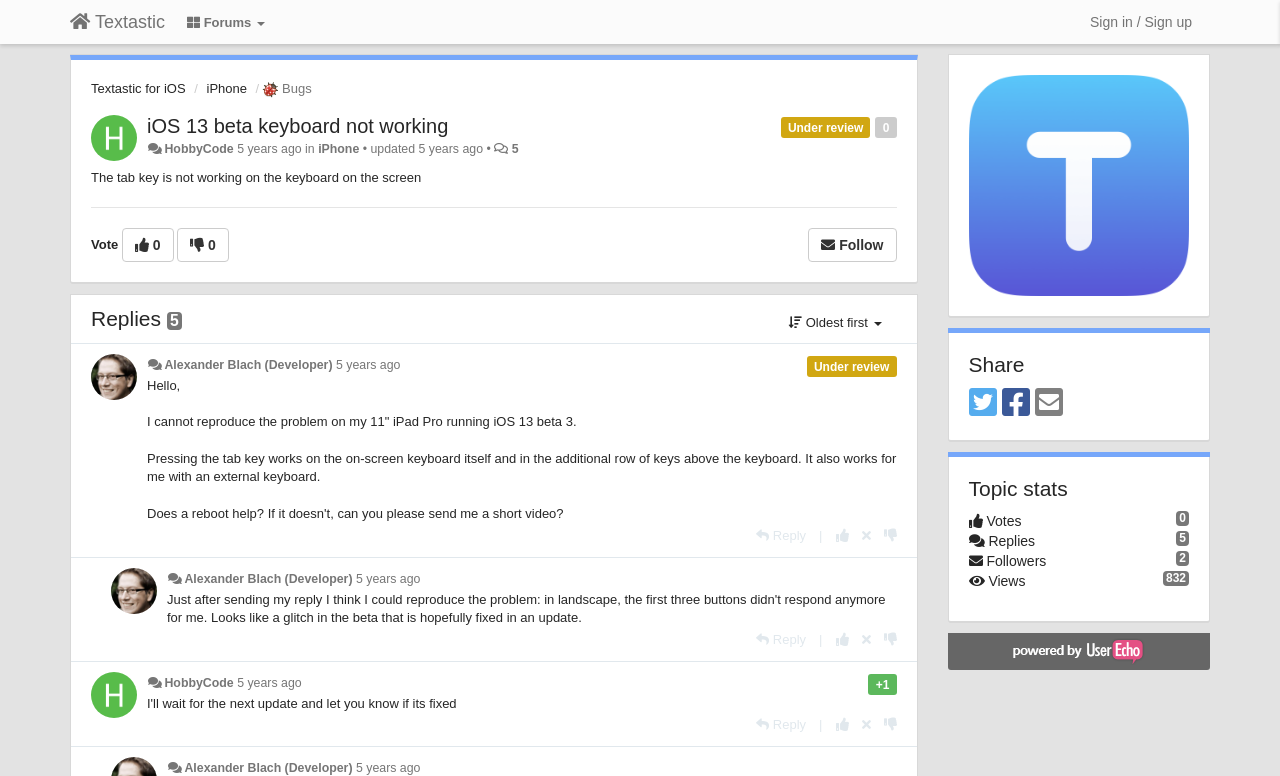Find and extract the text of the primary heading on the webpage.

iOS 13 beta keyboard not working